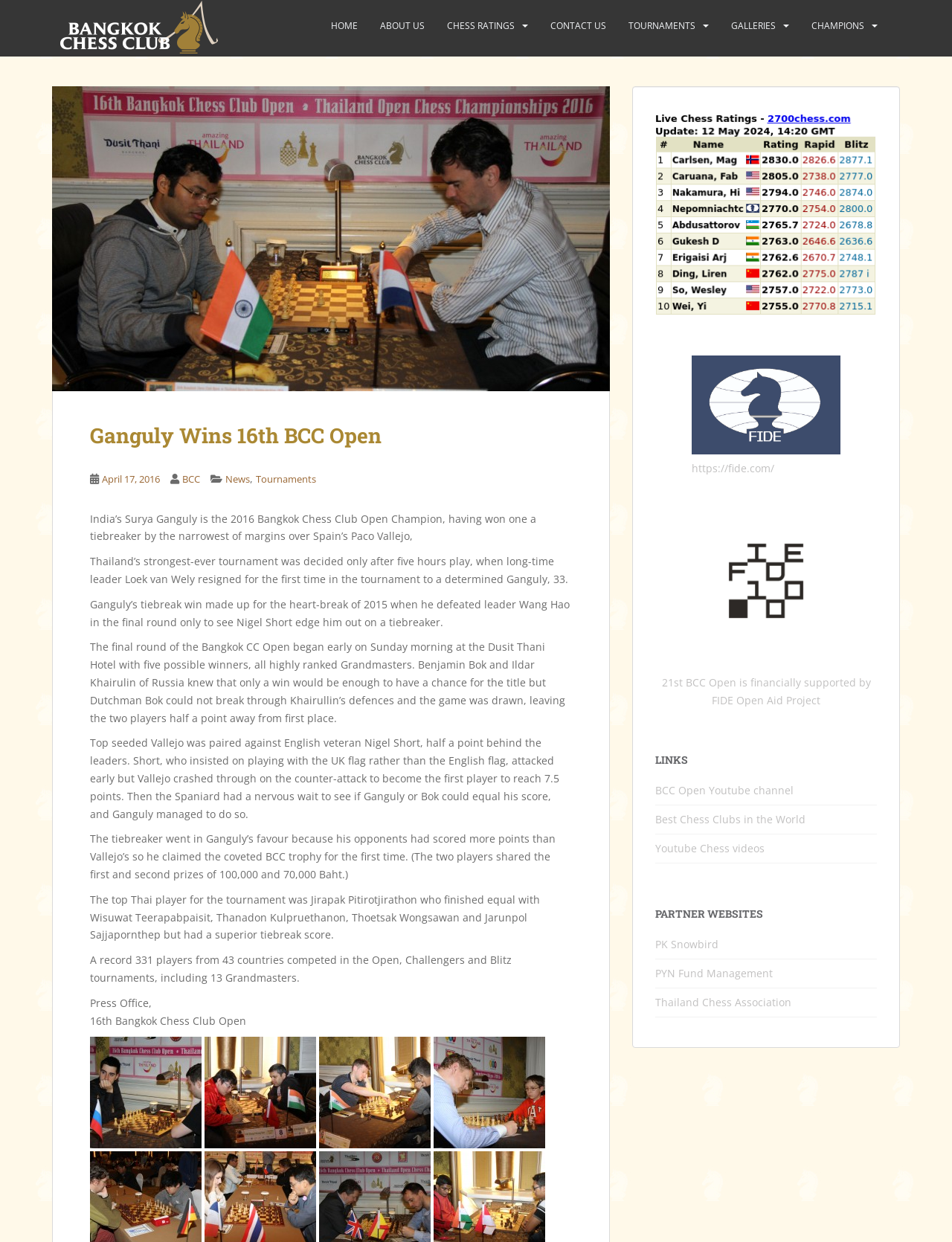Pinpoint the bounding box coordinates of the element that must be clicked to accomplish the following instruction: "View the chess tournament galleries". The coordinates should be in the format of four float numbers between 0 and 1, i.e., [left, top, right, bottom].

[0.768, 0.009, 0.815, 0.033]